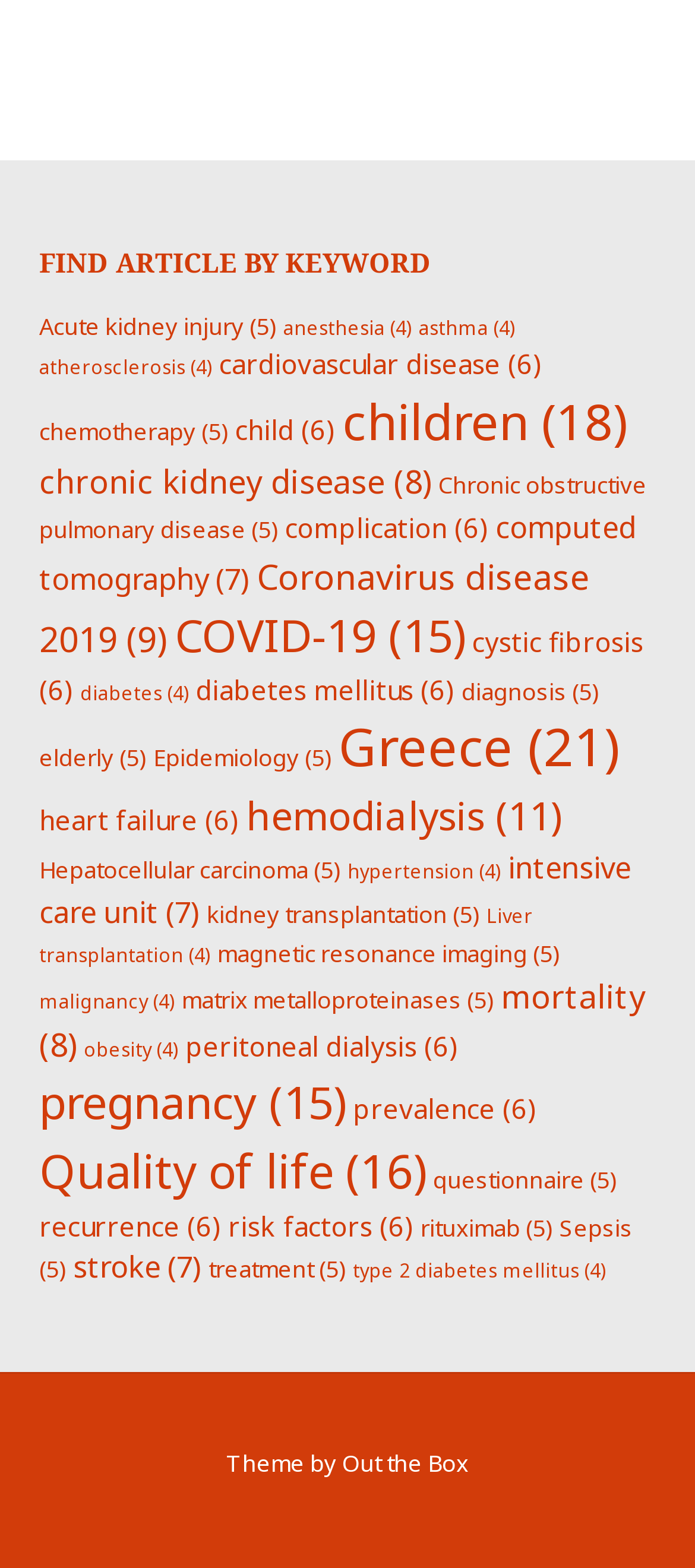Find the bounding box coordinates of the element I should click to carry out the following instruction: "Find articles related to COVID-19".

[0.251, 0.385, 0.669, 0.424]